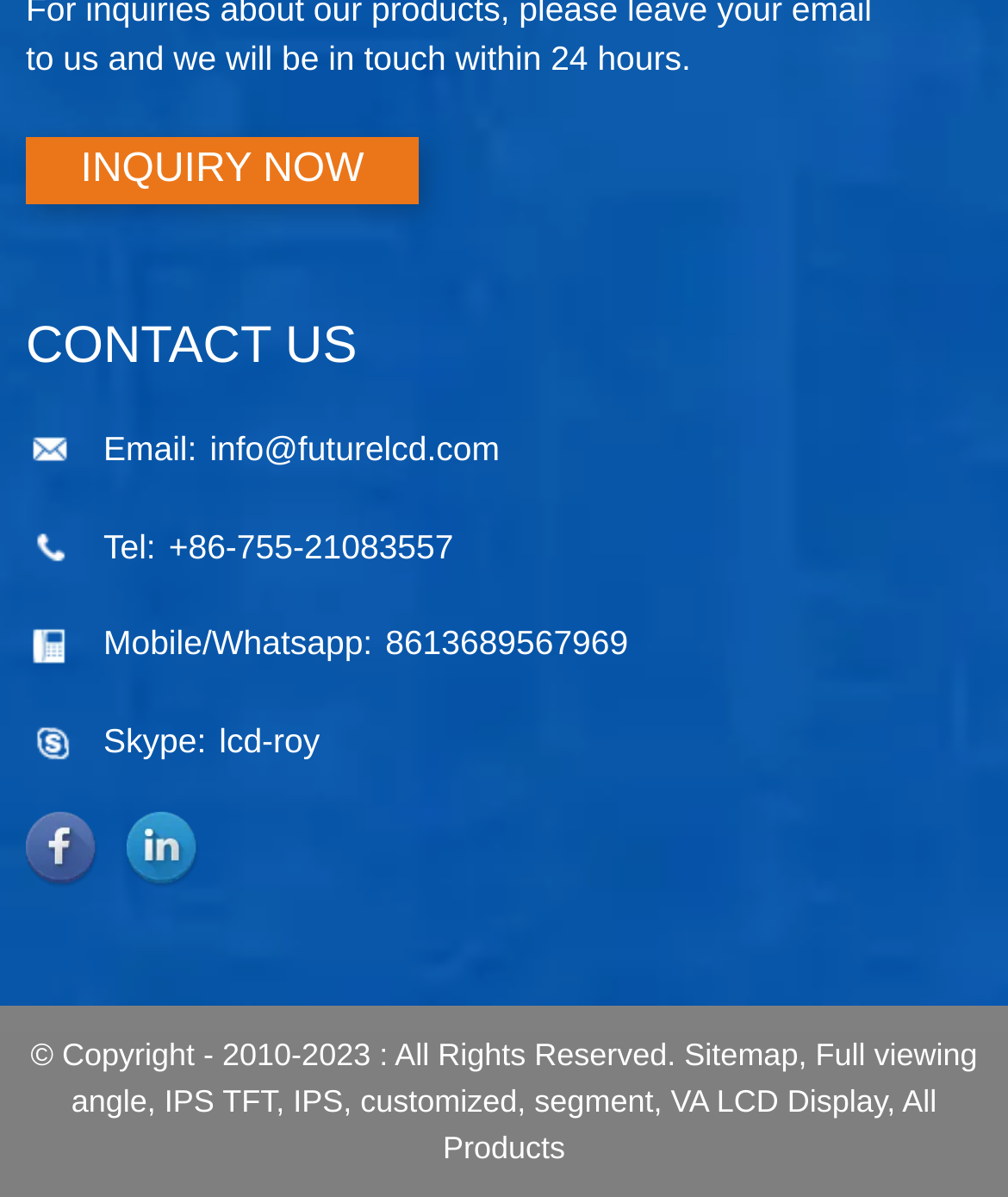Based on the description "Sitemap", find the bounding box of the specified UI element.

[0.679, 0.866, 0.792, 0.896]